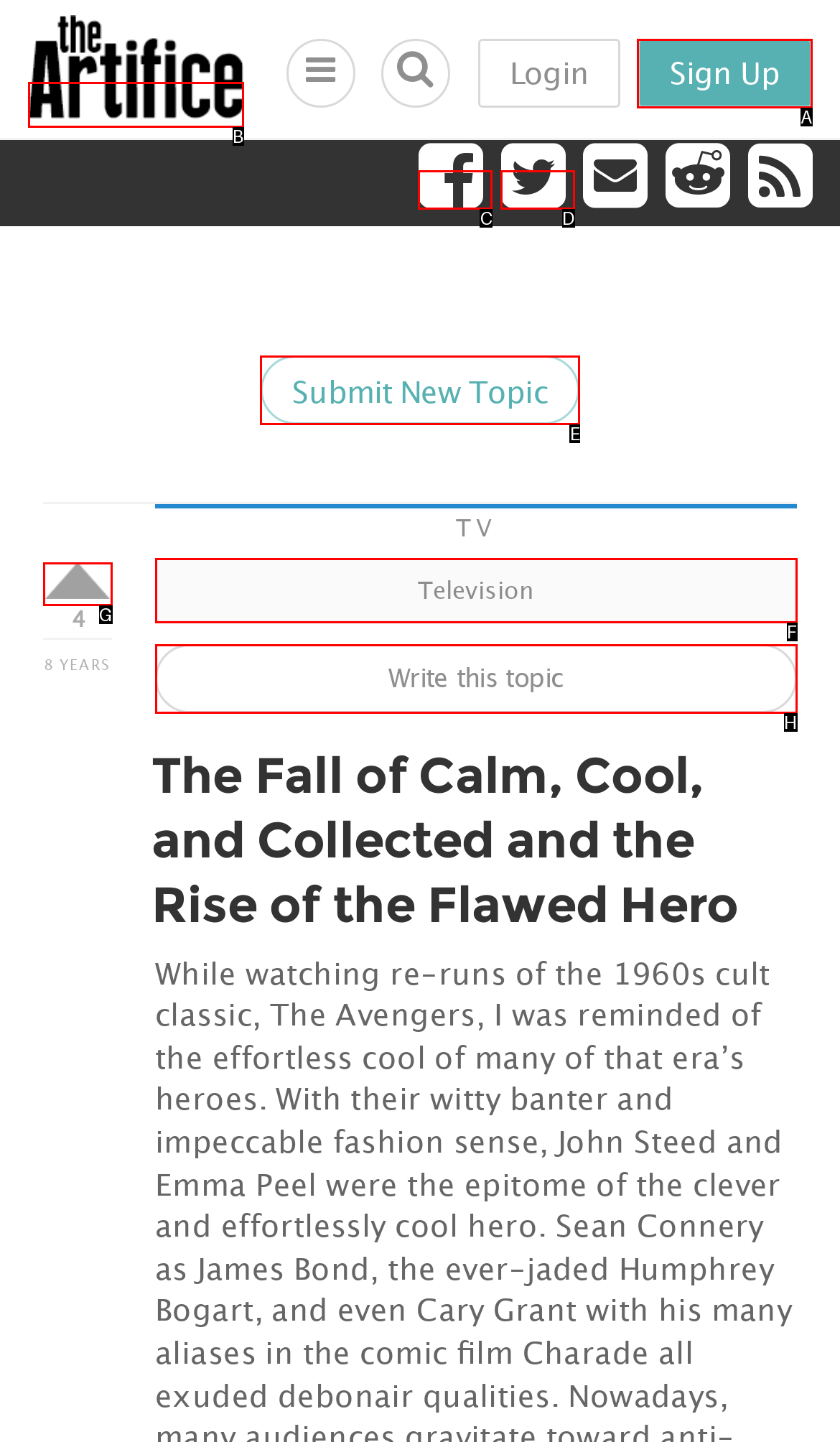From the given options, choose the one to complete the task: Click the Print Friendly link
Indicate the letter of the correct option.

None